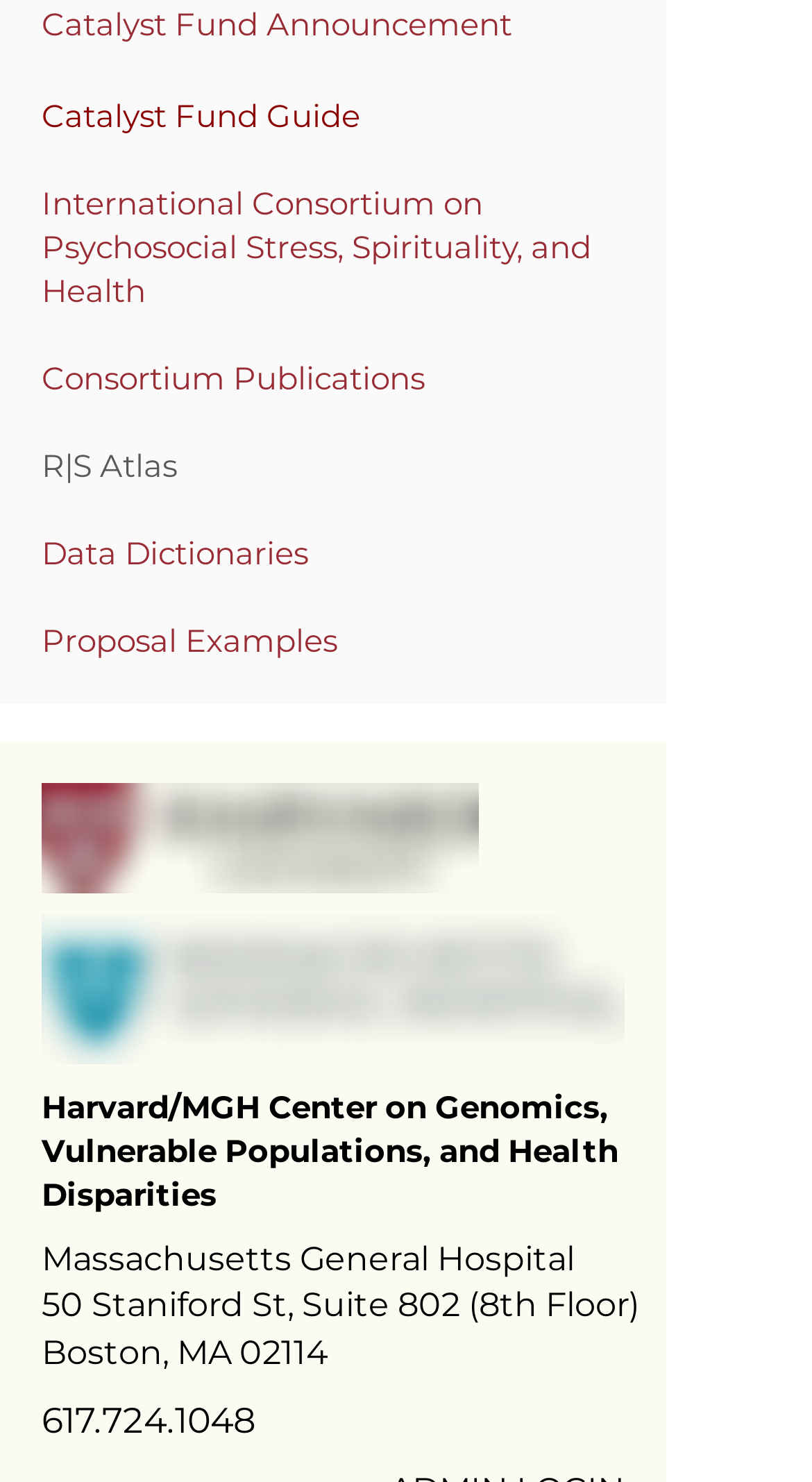Indicate the bounding box coordinates of the element that needs to be clicked to satisfy the following instruction: "Click on Catalyst Fund Announcement". The coordinates should be four float numbers between 0 and 1, i.e., [left, top, right, bottom].

[0.051, 0.003, 0.631, 0.029]